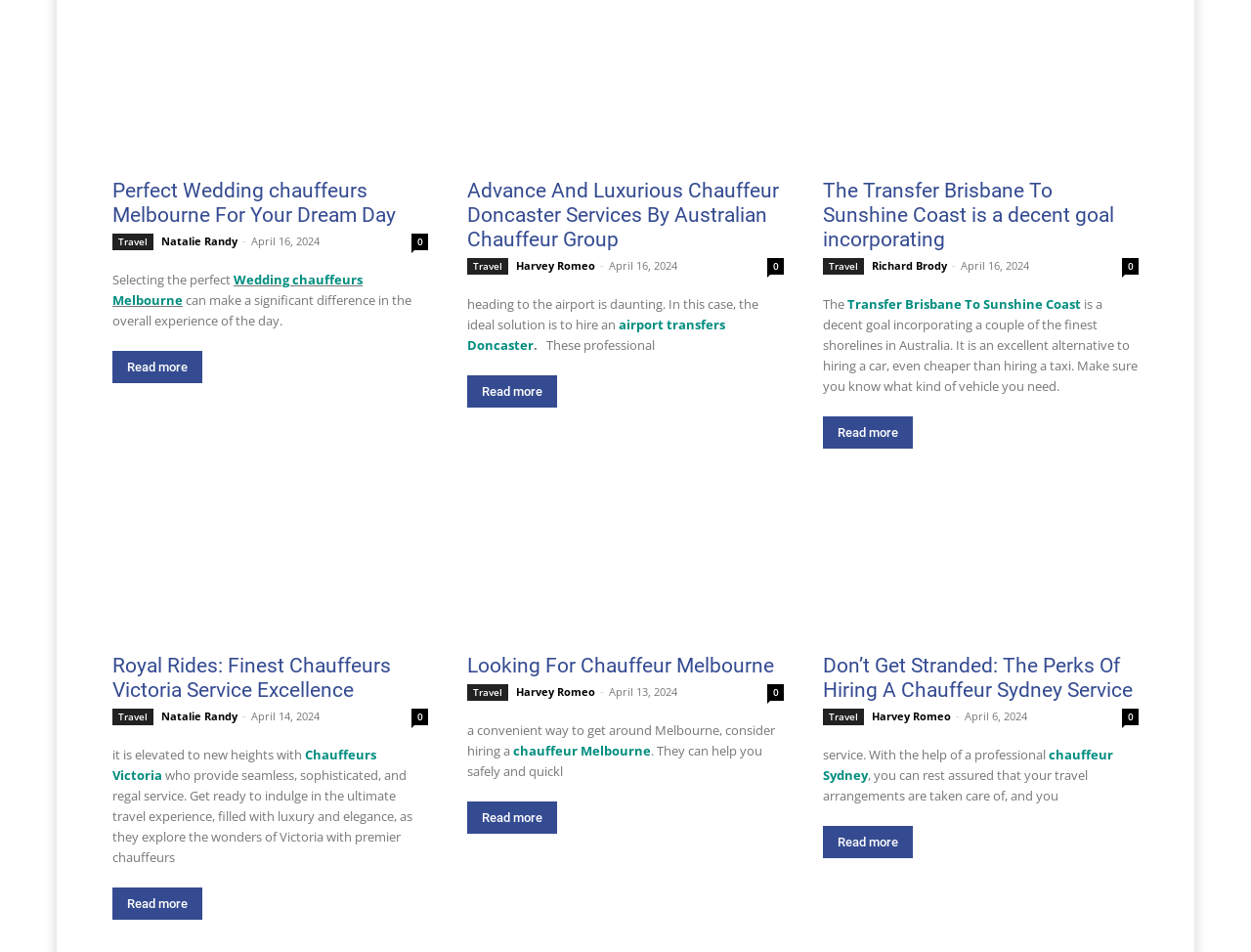What is the topic of the webpage?
Utilize the image to construct a detailed and well-explained answer.

Based on the webpage content, I can see that the webpage is discussing various travel-related topics, such as wedding chauffeurs, airport transfers, and luxury travel experiences in different cities like Melbourne, Sydney, and Brisbane.